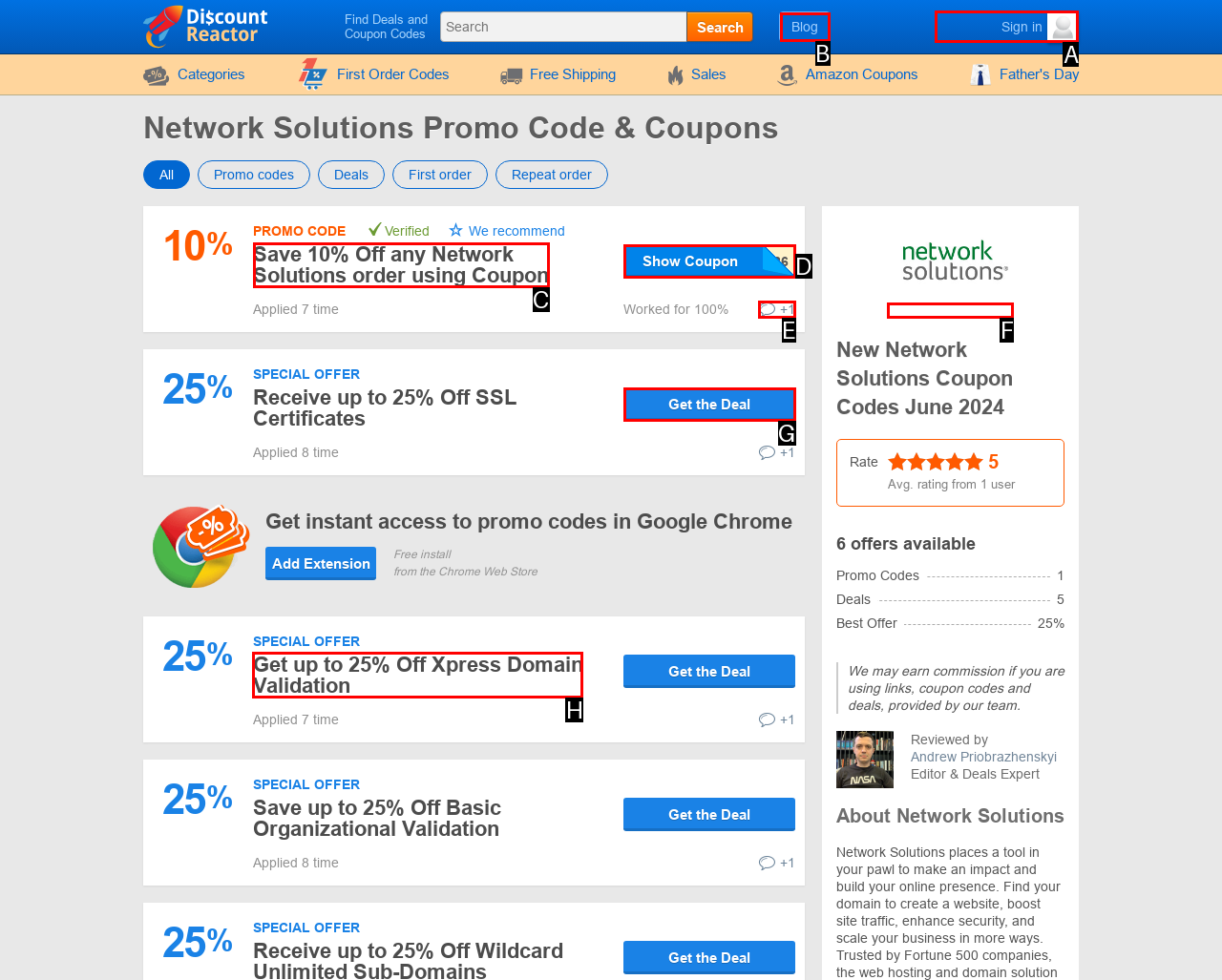Choose the HTML element you need to click to achieve the following task: Click the Upload Your CV link
Respond with the letter of the selected option from the given choices directly.

None